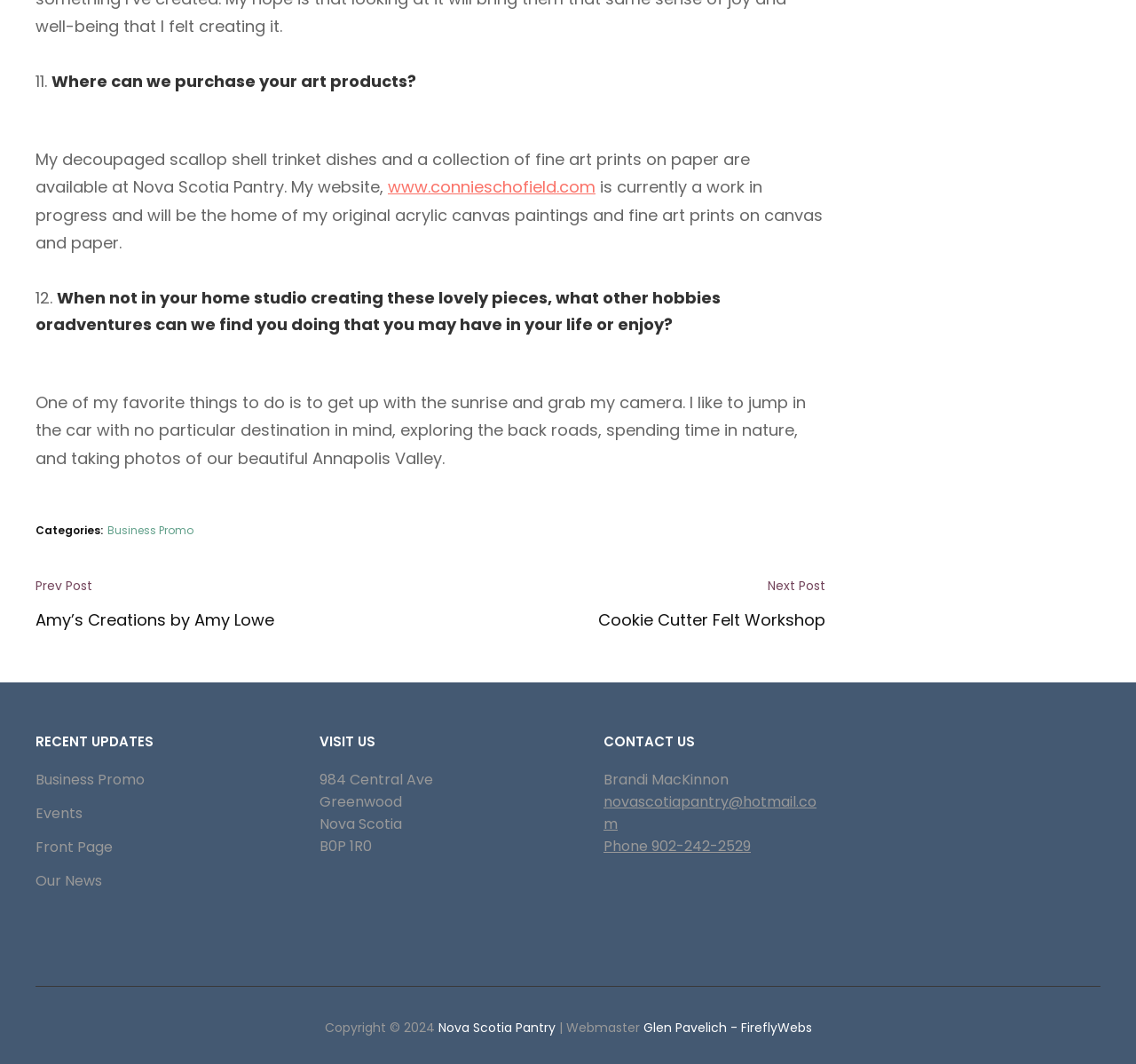Who is the contact person for Nova Scotia Pantry?
Based on the image, give a concise answer in the form of a single word or short phrase.

Brandi MacKinnon